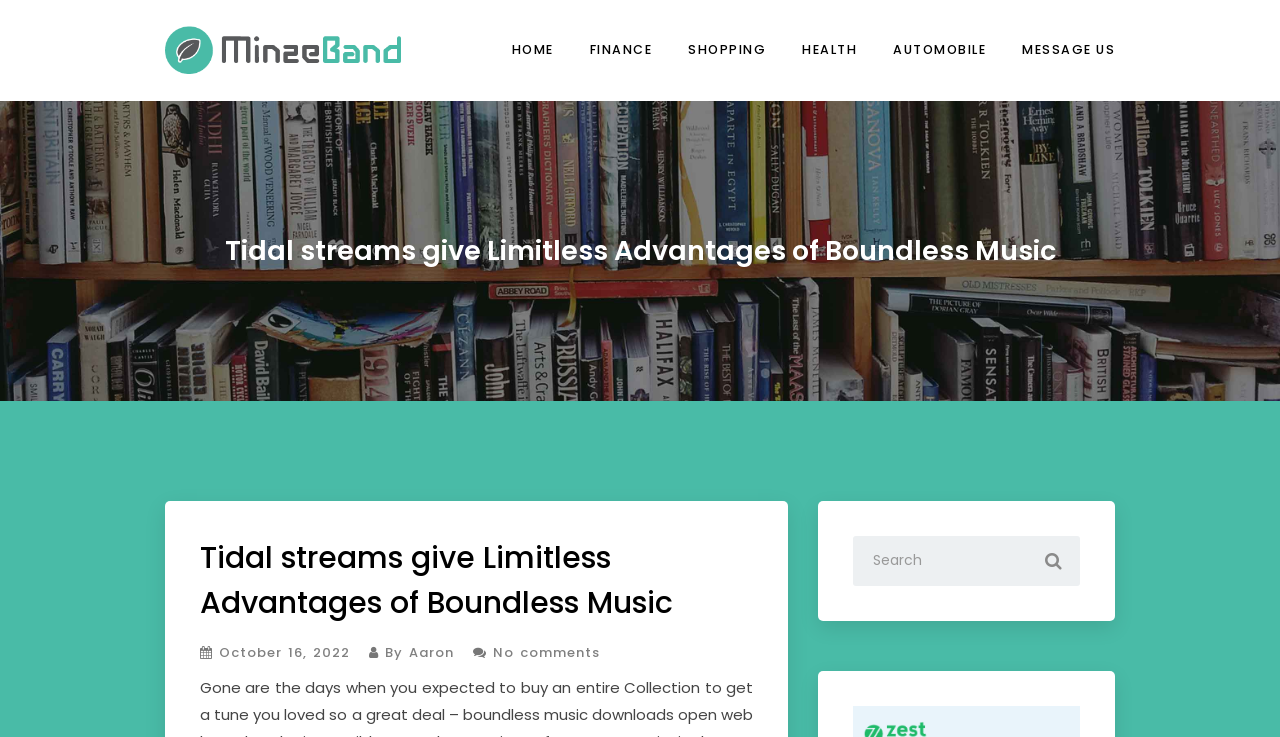Identify the bounding box coordinates of the section that should be clicked to achieve the task described: "Click on the search button".

[0.803, 0.727, 0.844, 0.797]